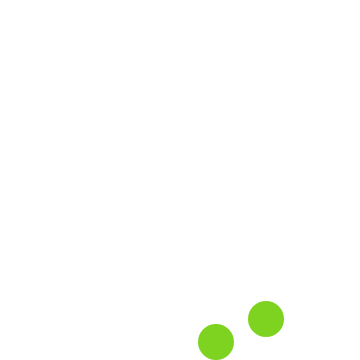How many bubbles are in the logo?
Use the image to give a comprehensive and detailed response to the question.

The caption clearly describes the logo as showcasing three green bubbles in varying sizes, which implies that there are exactly three bubbles present in the logo design.